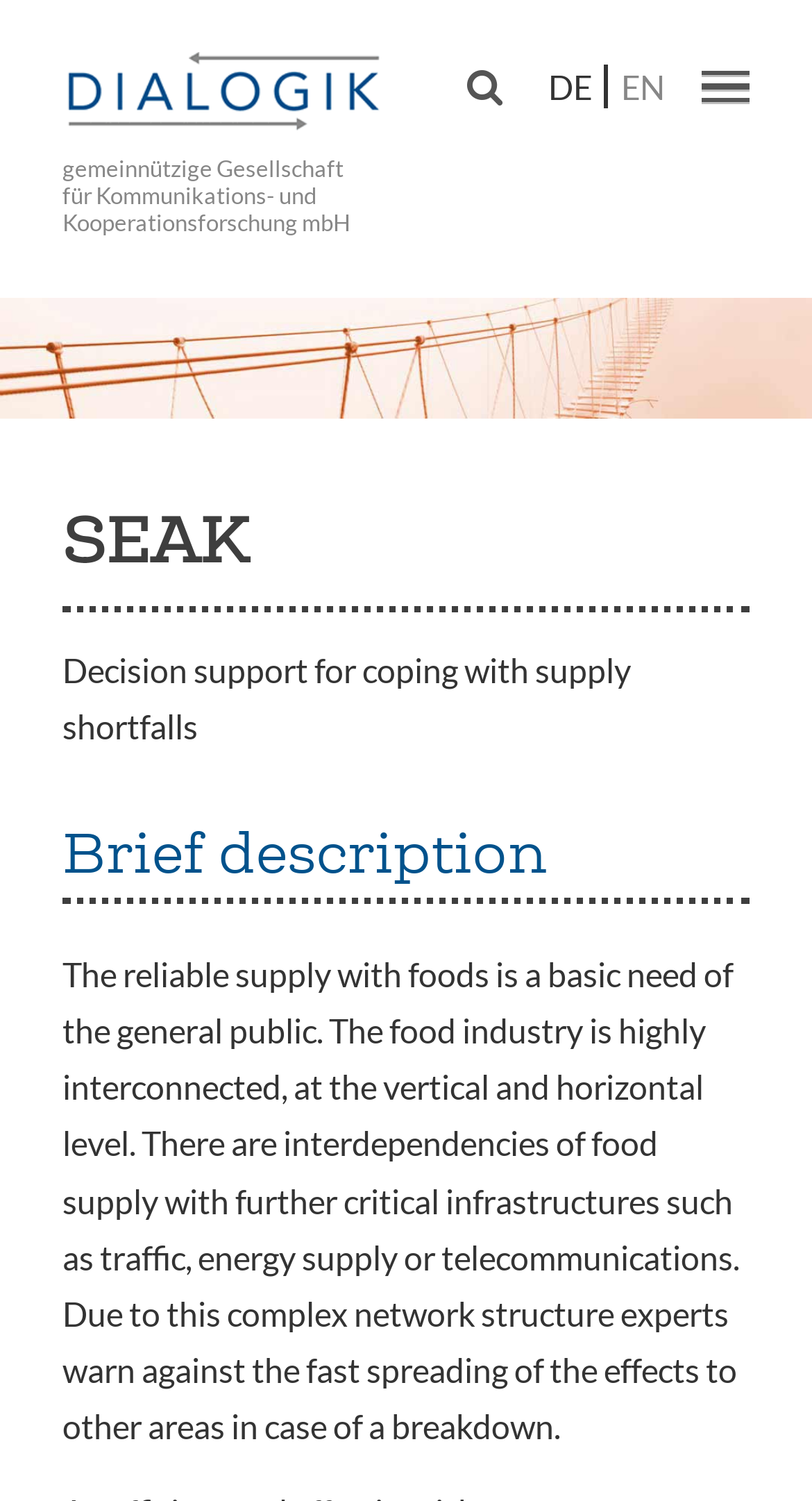Provide a brief response to the question below using one word or phrase:
How many languages are available on this website?

2